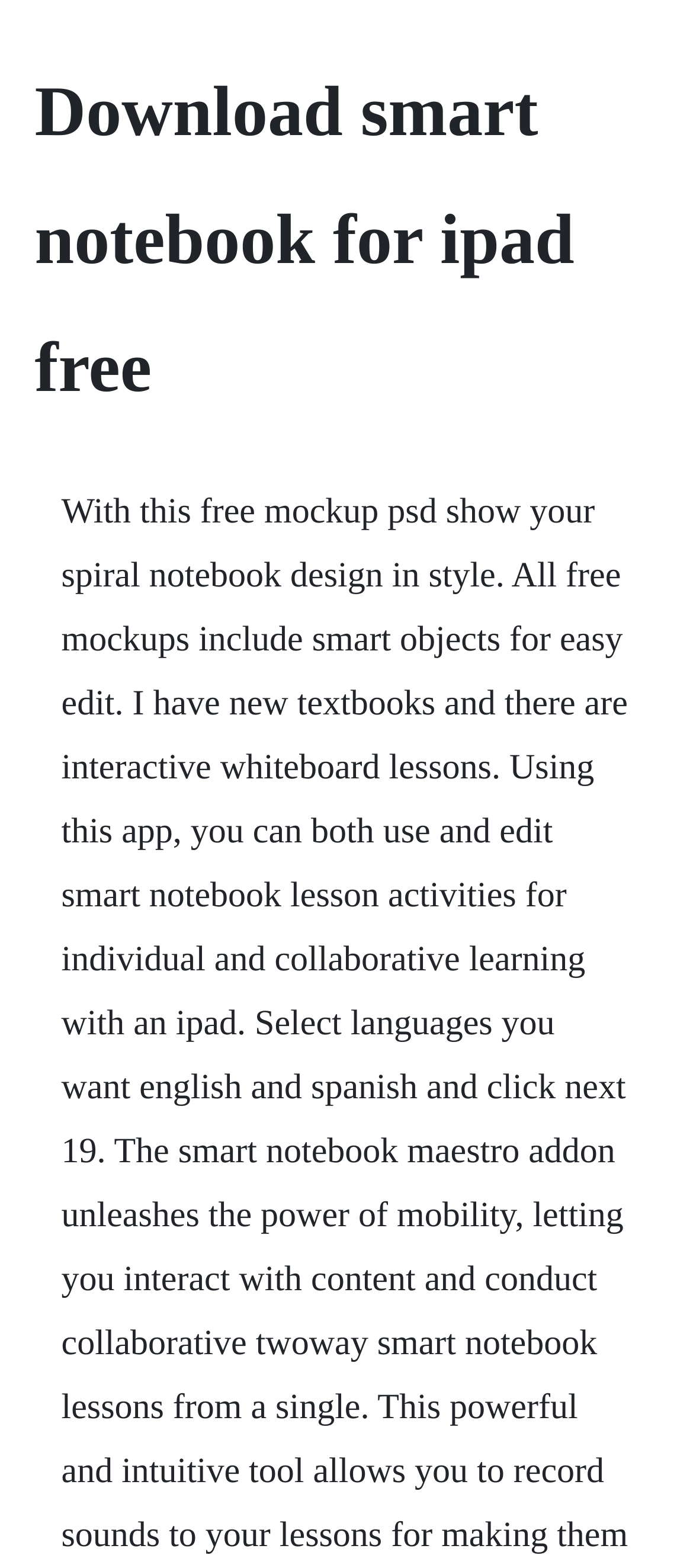Please extract the primary headline from the webpage.

Download smart notebook for ipad free